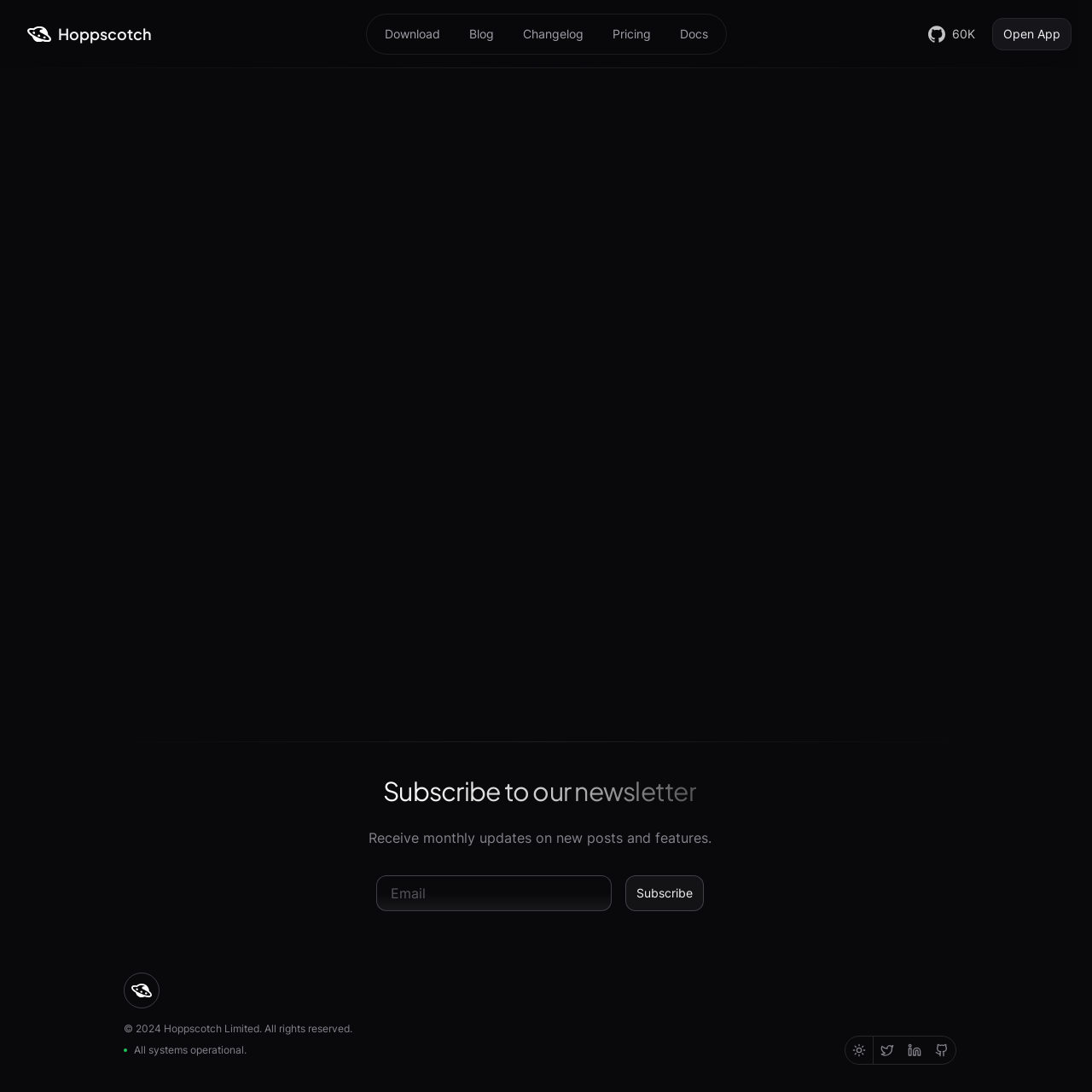Find the bounding box coordinates of the clickable region needed to perform the following instruction: "Visit the GitHub page". The coordinates should be provided as four float numbers between 0 and 1, i.e., [left, top, right, bottom].

[0.841, 0.017, 0.902, 0.045]